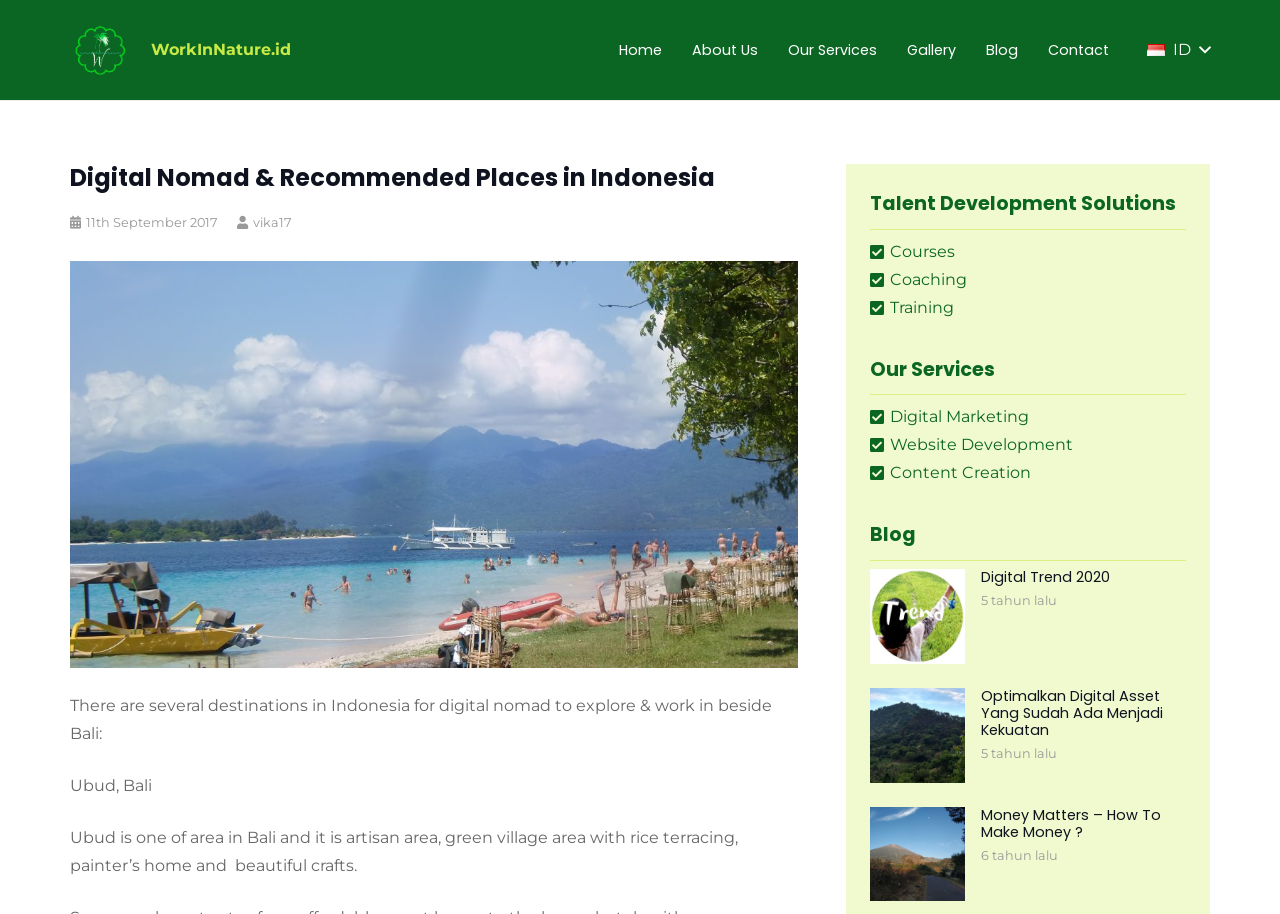Show the bounding box coordinates of the element that should be clicked to complete the task: "Click the 'Blog' link".

[0.759, 0.0, 0.807, 0.109]